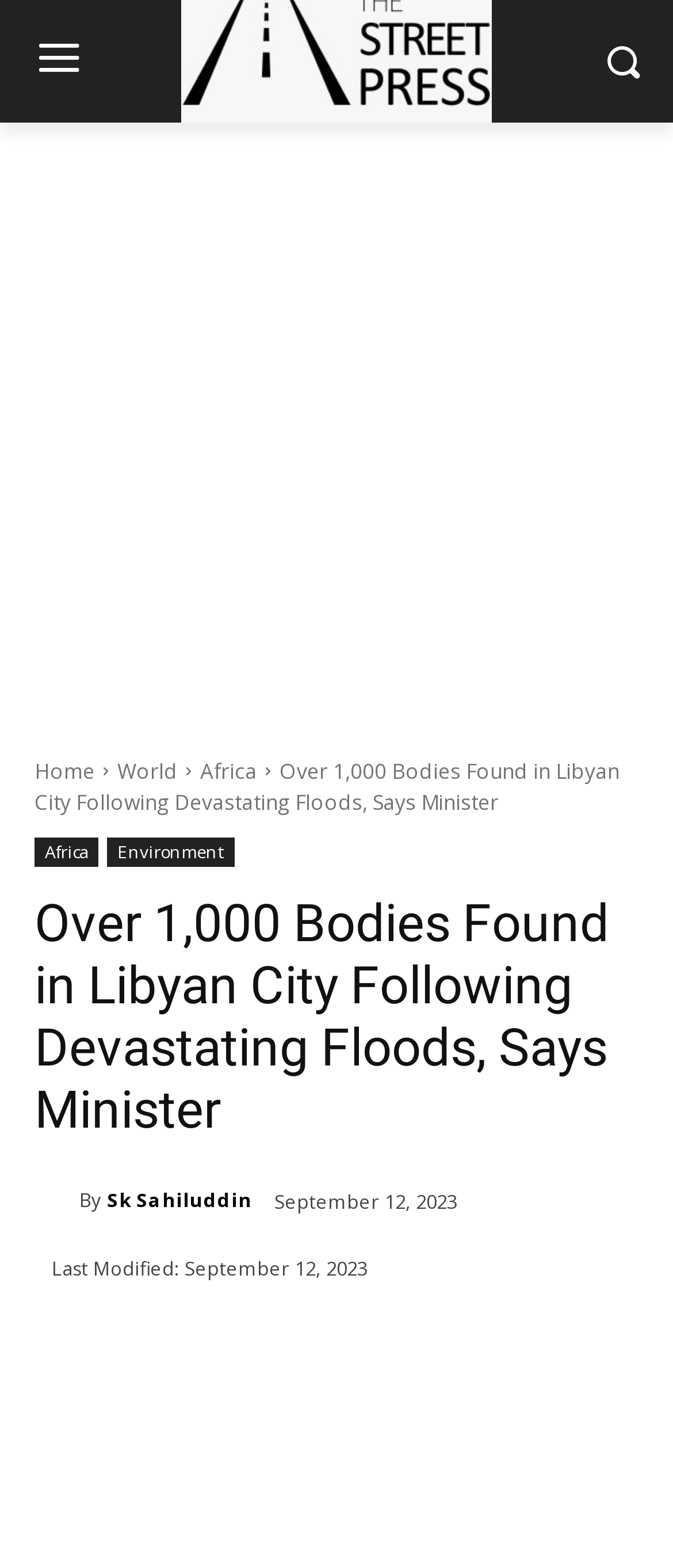Identify the bounding box coordinates of the clickable region necessary to fulfill the following instruction: "Read the article by Sk Sahiluddin". The bounding box coordinates should be four float numbers between 0 and 1, i.e., [left, top, right, bottom].

[0.051, 0.755, 0.118, 0.777]